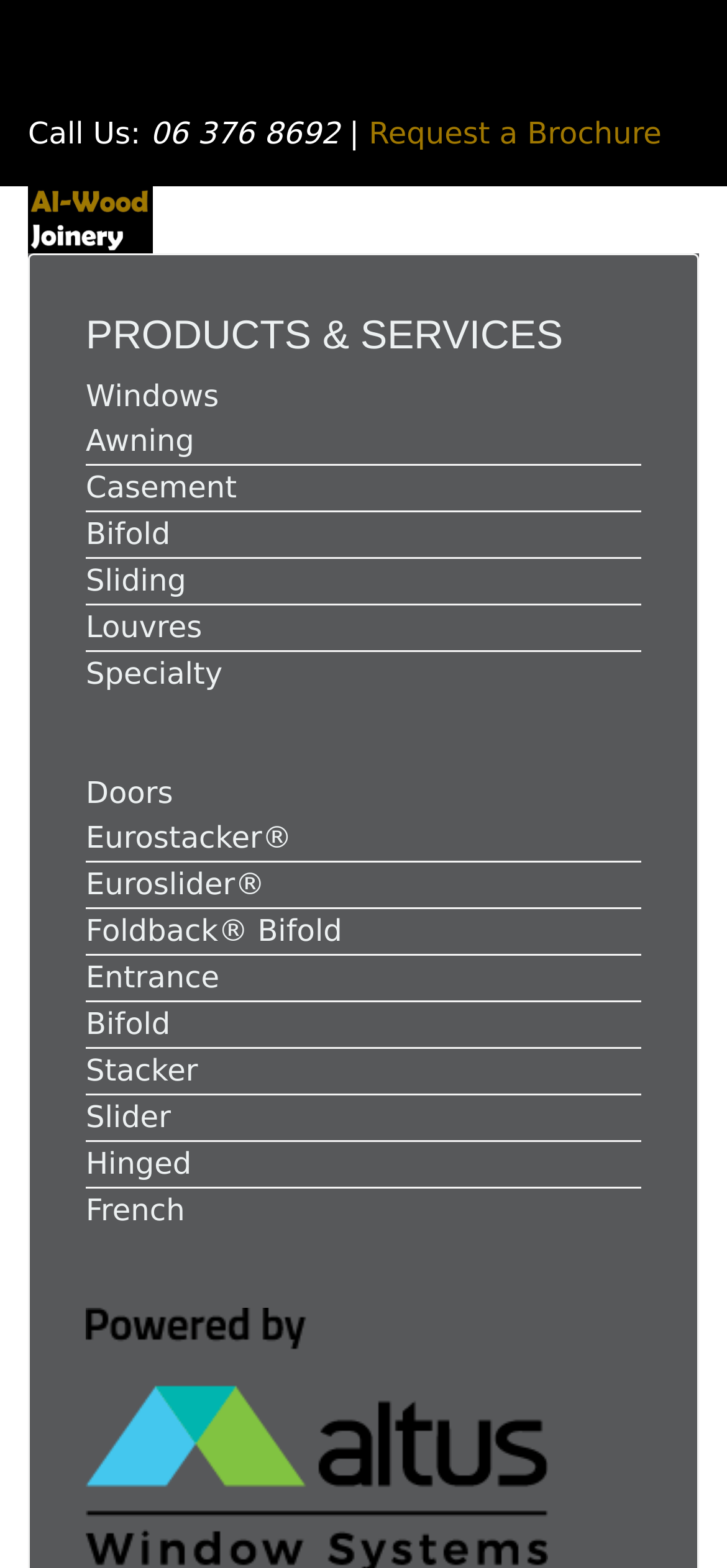Please provide the bounding box coordinate of the region that matches the element description: Request a Brochure. Coordinates should be in the format (top-left x, top-left y, bottom-right x, bottom-right y) and all values should be between 0 and 1.

[0.507, 0.074, 0.91, 0.096]